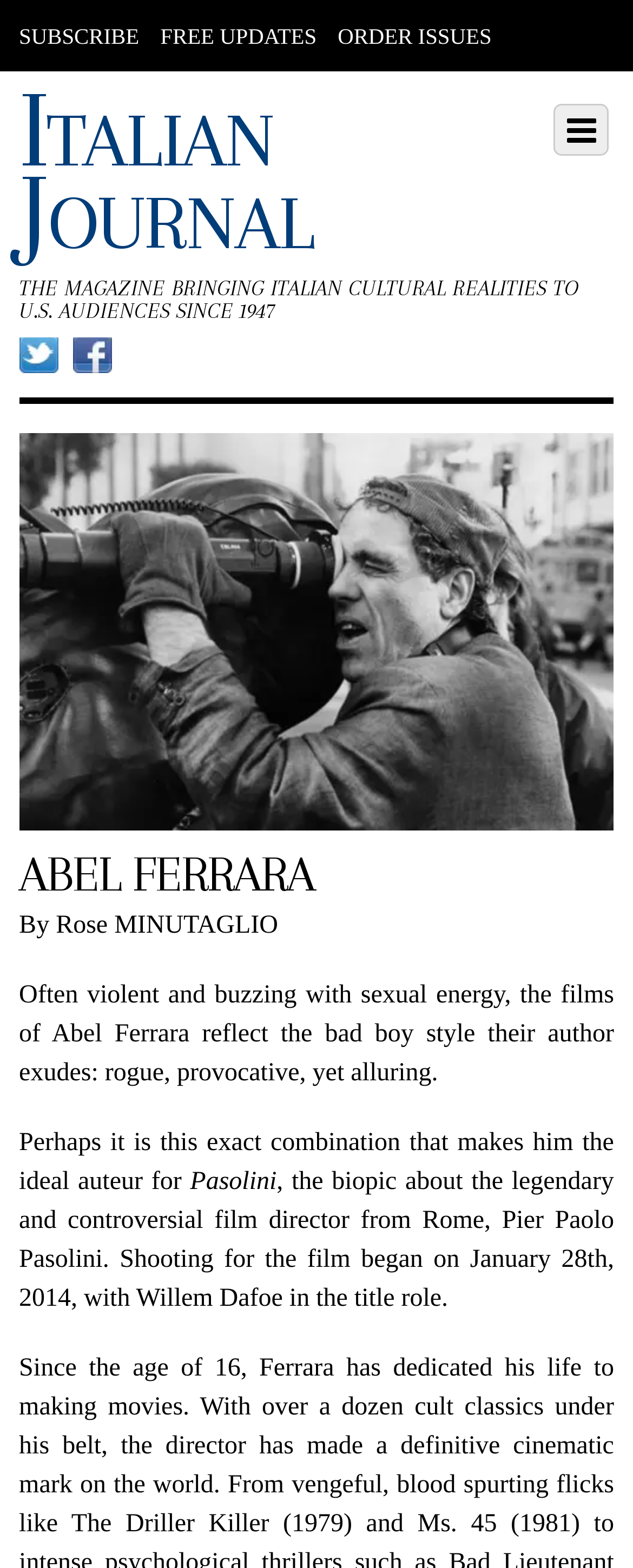Determine the bounding box coordinates of the UI element described below. Use the format (top-left x, top-left y, bottom-right x, bottom-right y) with floating point numbers between 0 and 1: Italian Journal

[0.03, 0.042, 0.497, 0.175]